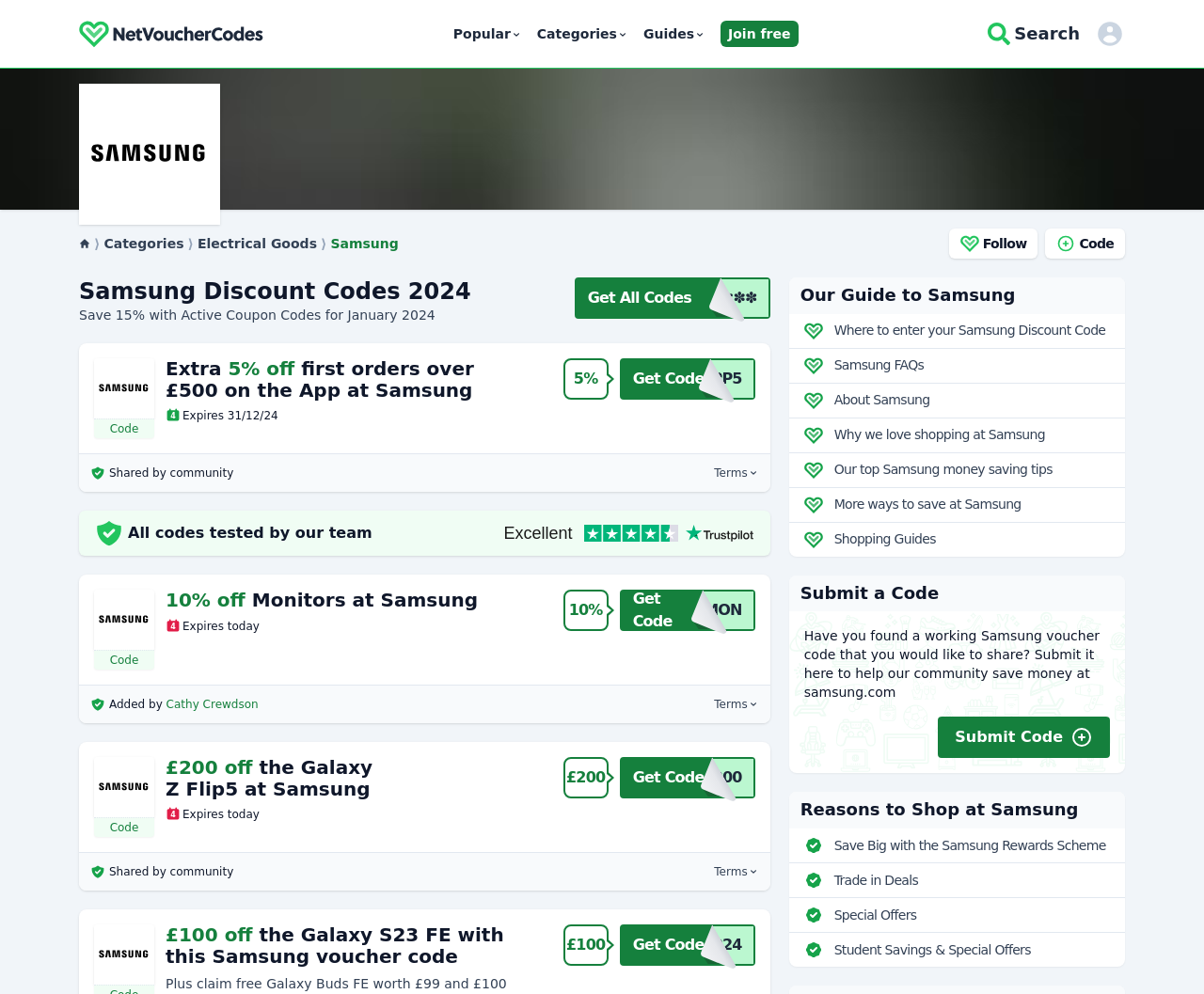How many coupon codes are available on this webpage?
Answer the question with a single word or phrase, referring to the image.

13